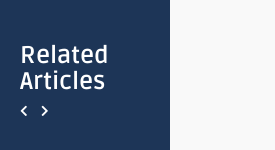Thoroughly describe what you see in the image.

The image features a section titled "Related Articles," set against a navy blue background. This section encourages readers to explore additional content related to the main topic of the webpage. Accompanying the title are two navigation arrows indicating the ability to browse through multiple related articles, making it easier for users to find and access further information pertinent to their interests in cryptocurrency and finance. The design is visually engaging, presenting a concise and organized approach to related content.